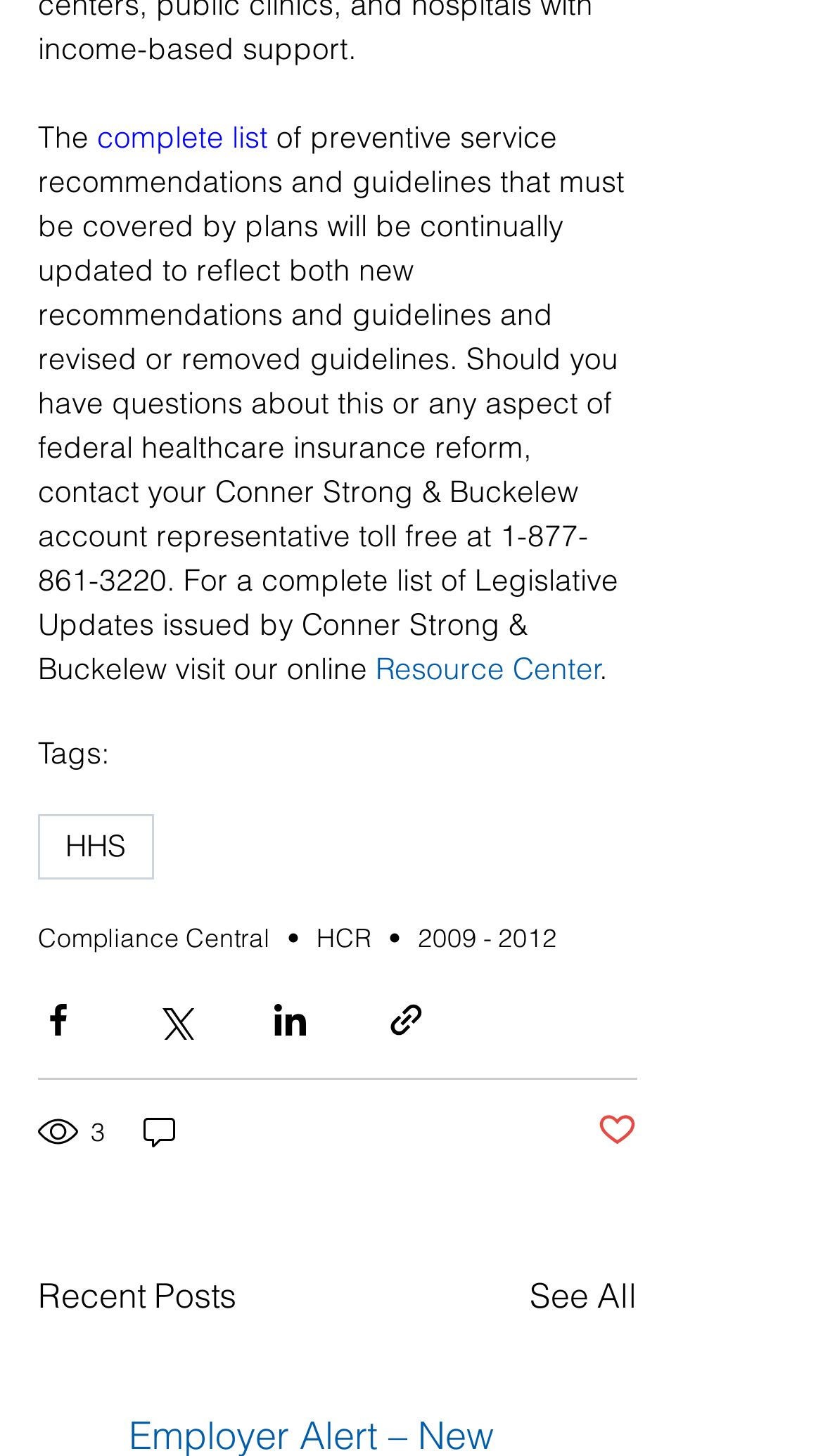How many views does the current post have?
Please look at the screenshot and answer using one word or phrase.

3